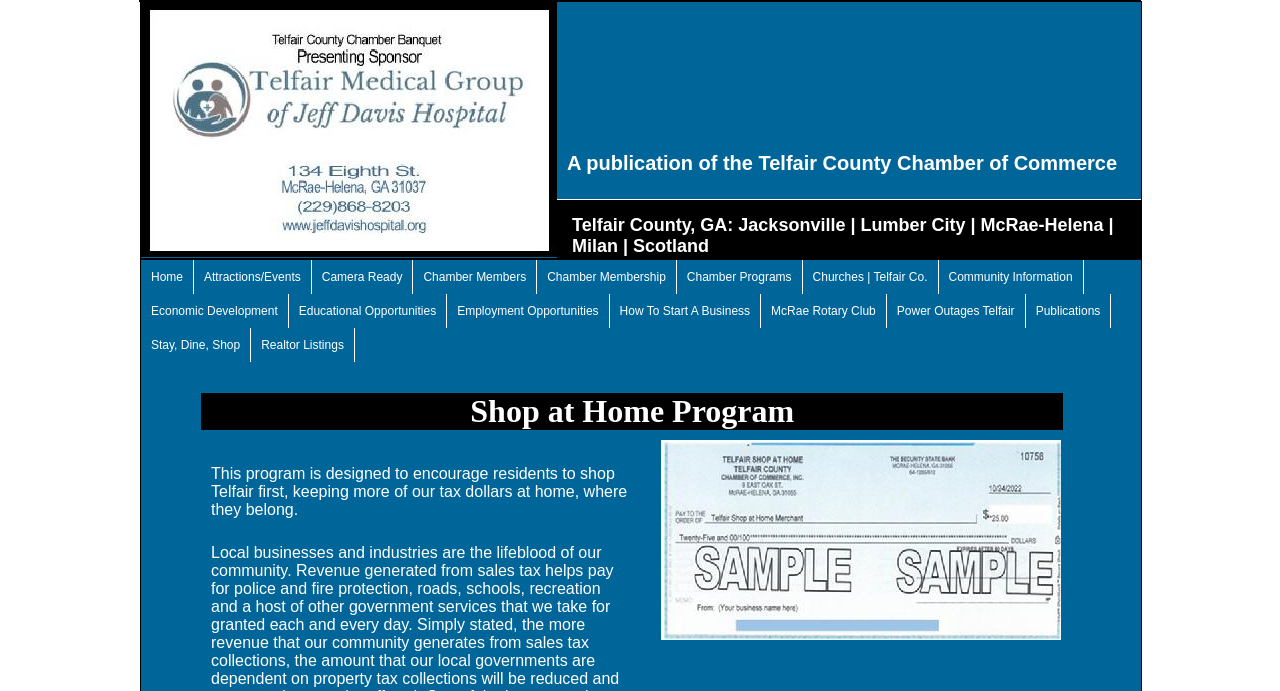Locate the bounding box coordinates of the UI element described by: "How To Start A Business". The bounding box coordinates should consist of four float numbers between 0 and 1, i.e., [left, top, right, bottom].

[0.476, 0.425, 0.595, 0.475]